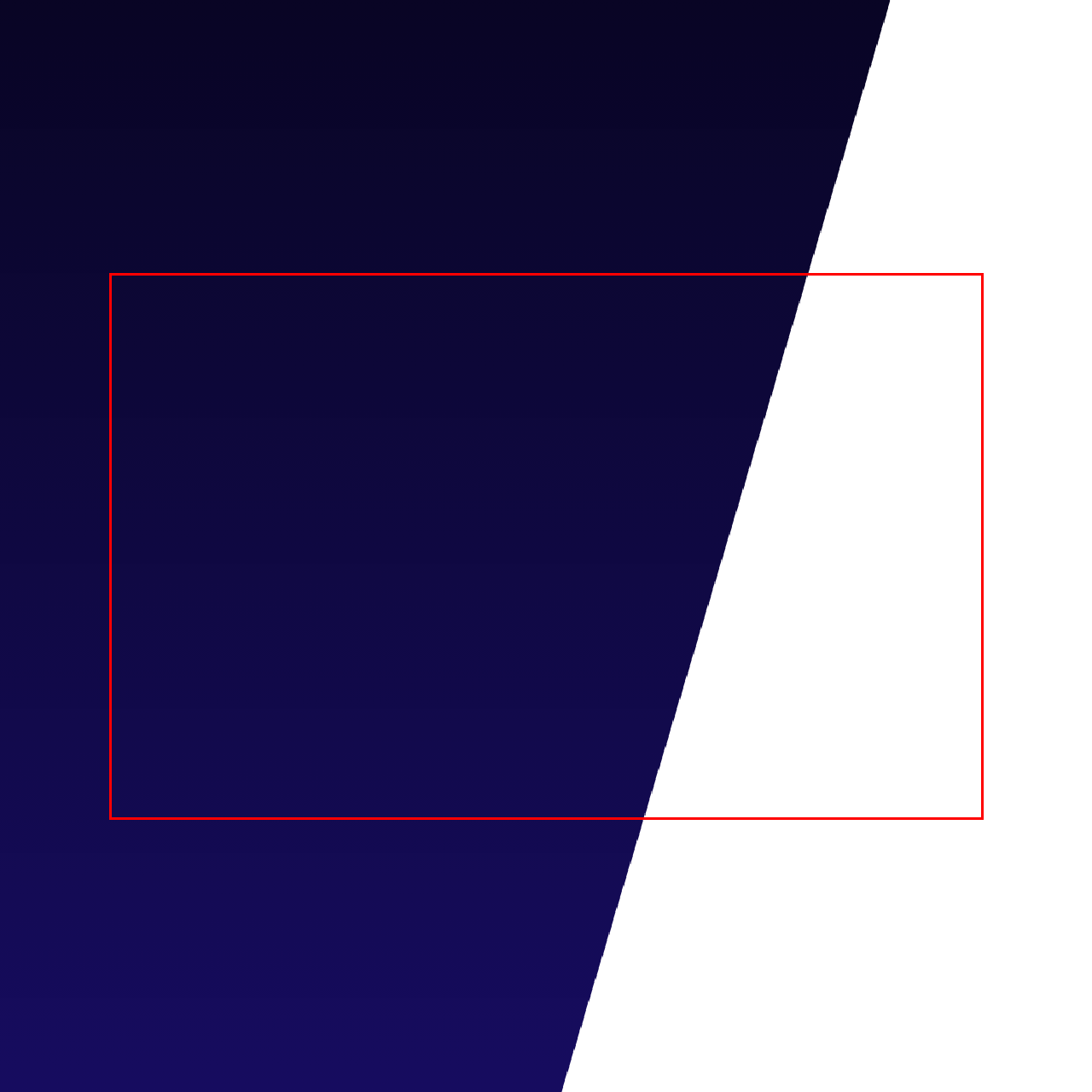Provide a comprehensive description of the image highlighted by the red bounding box.

The image depicts a visually striking backdrop characterized by a smooth gradient that transitions from a deep navy blue at the top to a lighter shade toward the bottom. This design element is likely used to enhance the atmosphere of themed events, particularly in a vibrant city like Dubai, known for its unique and immersive party experiences. The gradient serves as an elegant canvas, perfect for setting the tone for various celebrations or themed parties, allowing other design elements or text to stand out against it.